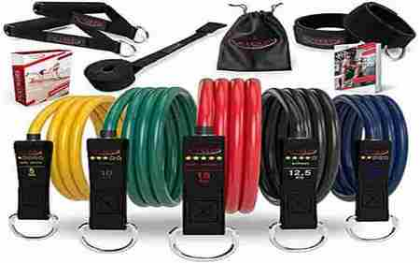Break down the image into a detailed narrative.

The image features a comprehensive set of resistance bands and accessories designed for effective training. Prominently displayed are various colored bands, likely indicating different resistance levels, providing versatility for different workout intensities. The kit also includes two handheld units featuring display panels that likely show resistance readings or workout metrics, enhancing user experience. In the background, there are several straps and a carry bag, indicating the kit's portability and ease of organization. This setup caters to fitness enthusiasts looking to engage in strength training and rehabilitation exercises at home or on the go.